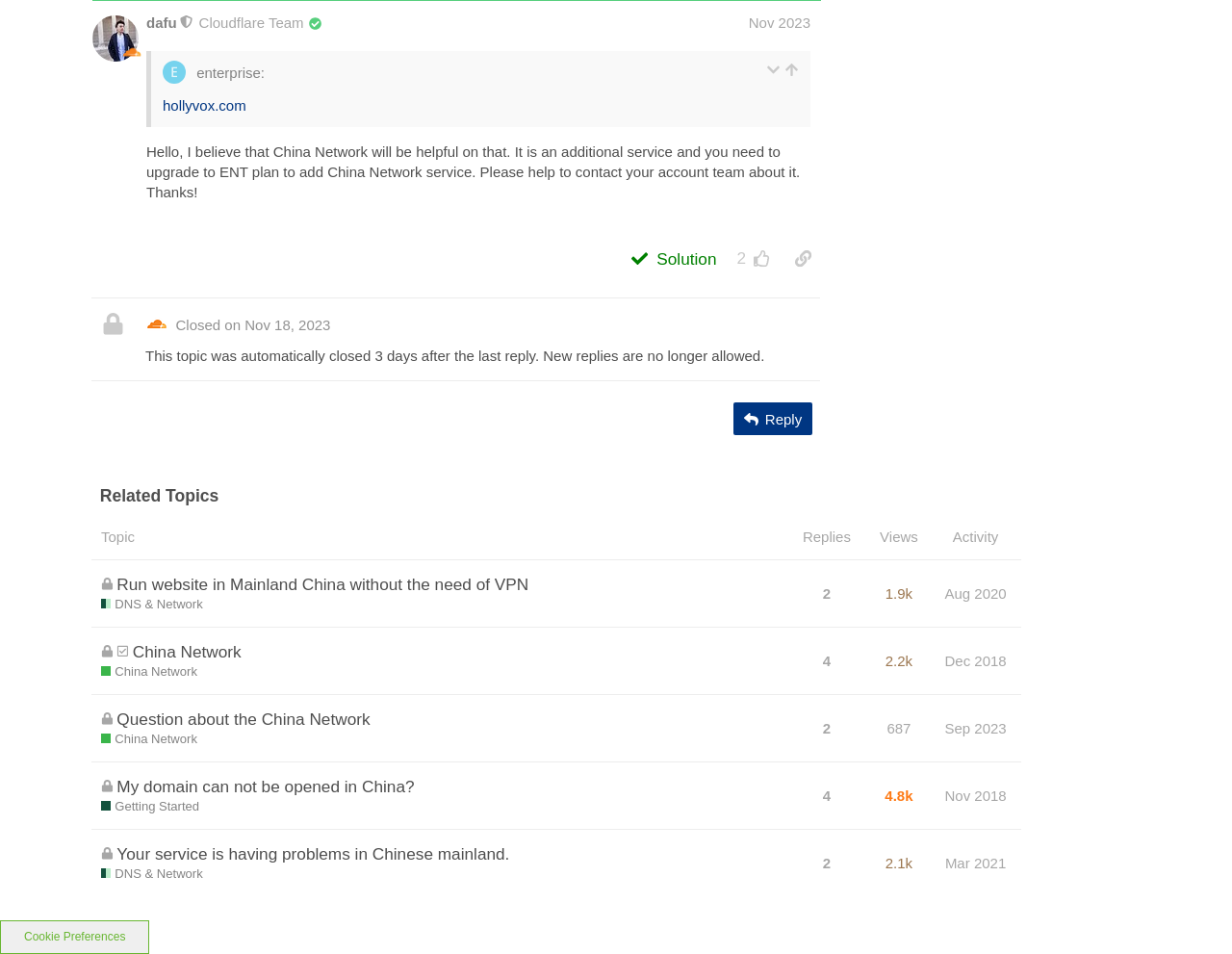Give the bounding box coordinates for this UI element: "Question about the China Network". The coordinates should be four float numbers between 0 and 1, arranged as [left, top, right, bottom].

[0.095, 0.728, 0.3, 0.779]